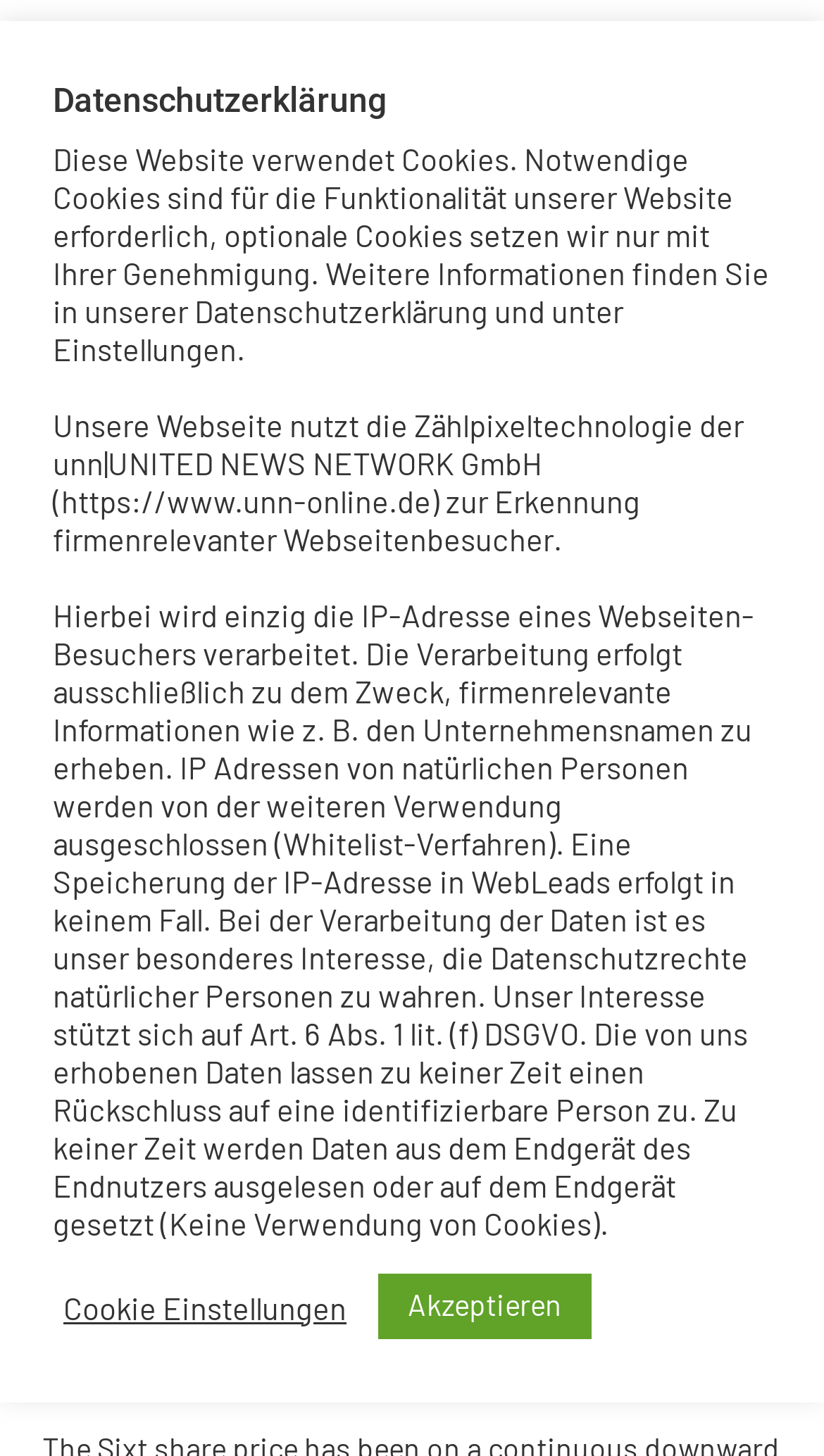Provide a thorough description of the webpage you see.

The webpage appears to be a news article or press release from a company called JRC, with a focus on Sixt's investment in its own vehicle fleet. At the top left of the page, there is a logo of JRC, accompanied by a link to the company's homepage. Next to the logo, there is a heading that reads "Sixt with large investment in own vehicle fleet".

Below the heading, there is a search bar with a magnifying glass icon and a label that says "Search:". The search bar is positioned near the top of the page, slightly to the right of the center.

The main content of the page is divided into three sections: "Current", "Analysis", and "Datenschutzerklärung" (which translates to "Privacy Policy" in English). The "Current" section contains two paragraphs of text, which describe Sixt's plan to buy 100,000 electric cars from BYD Auto and its implications.

To the right of the main content, there is a vertical menu with links to "Home", "Shares", and other pages. At the very bottom of the page, there are two buttons: "Cookie Einstellungen" (Cookie Settings) and "Akzeptieren" (Accept).

Additionally, there is a "Go to Top" link at the bottom right of the page, accompanied by an upward arrow icon. The page also contains several images, including the JRC logo and a pixel icon for the search bar.